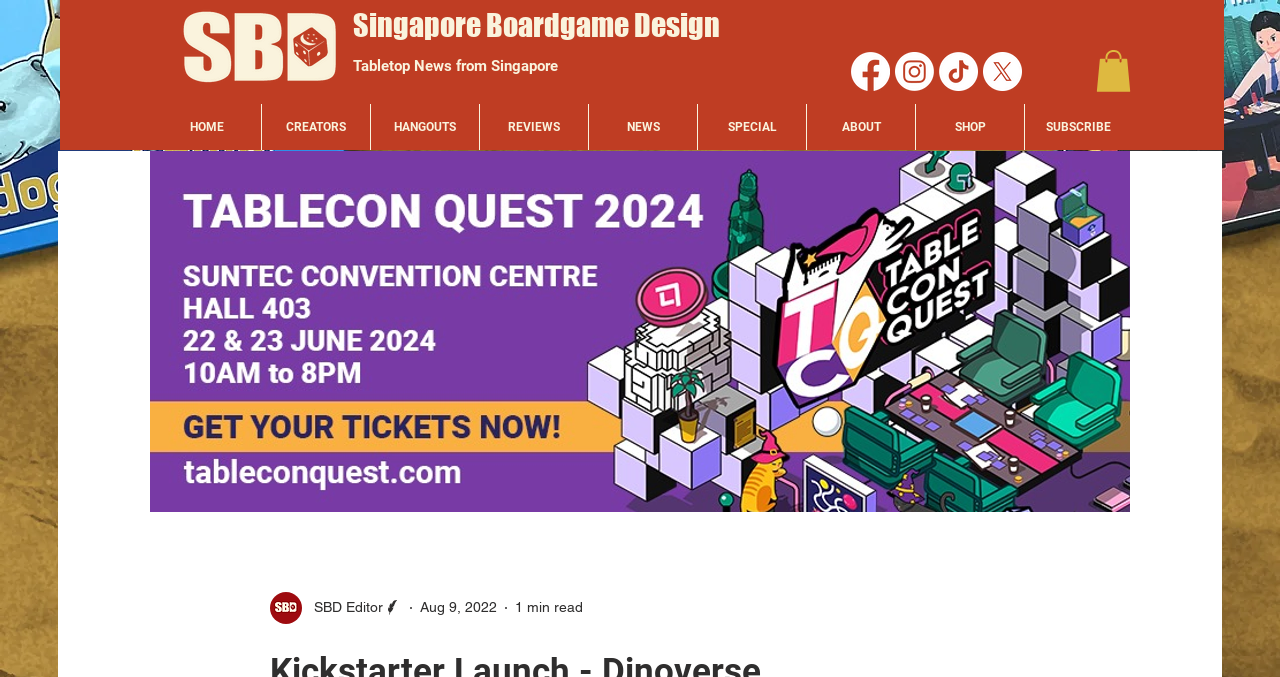Kindly determine the bounding box coordinates for the clickable area to achieve the given instruction: "Click the Kickstarter Launch logo".

[0.133, 0.01, 0.276, 0.145]